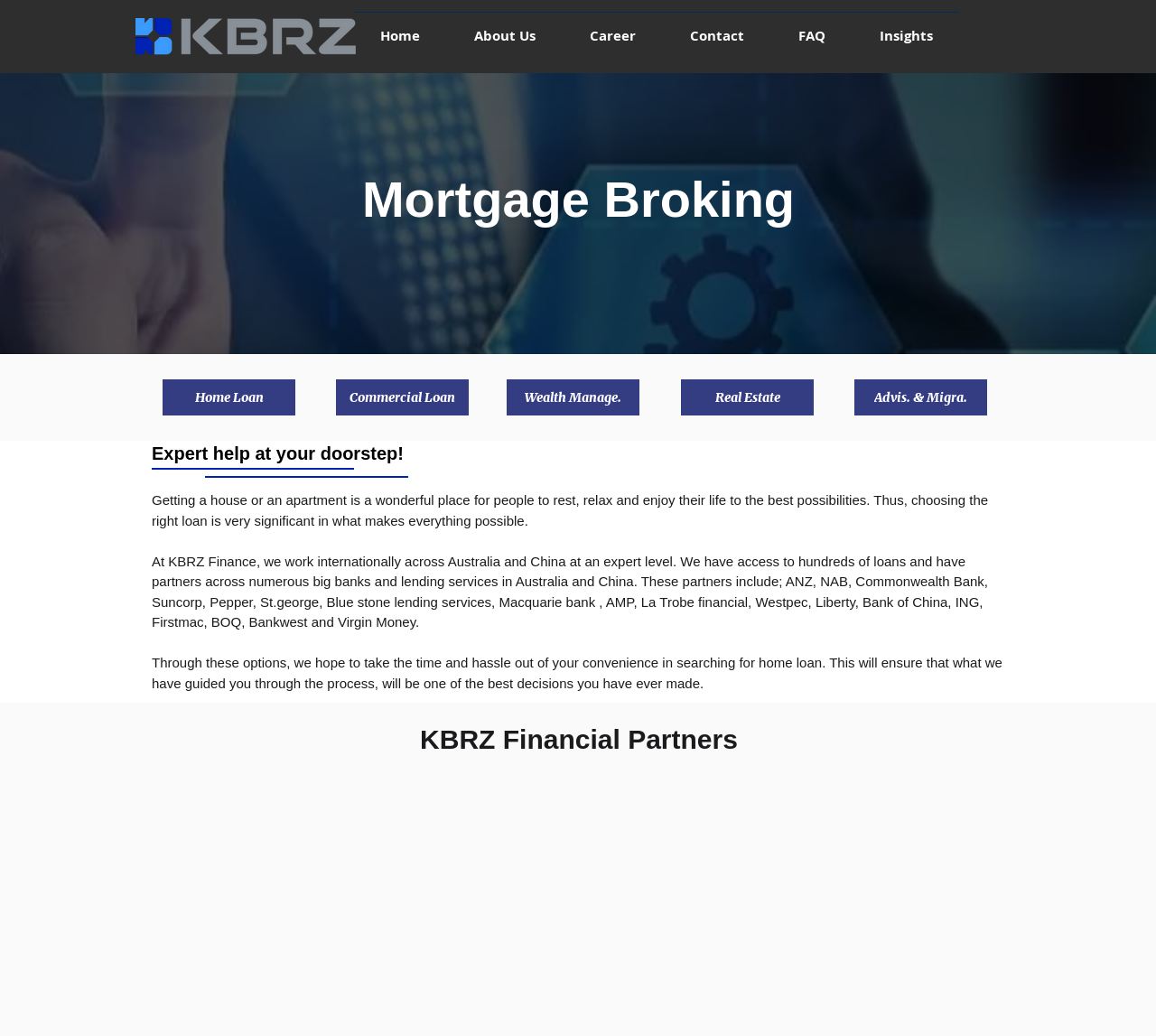Please predict the bounding box coordinates (top-left x, top-left y, bottom-right x, bottom-right y) for the UI element in the screenshot that fits the description: Anali PAZU 10/2020/1-2

None